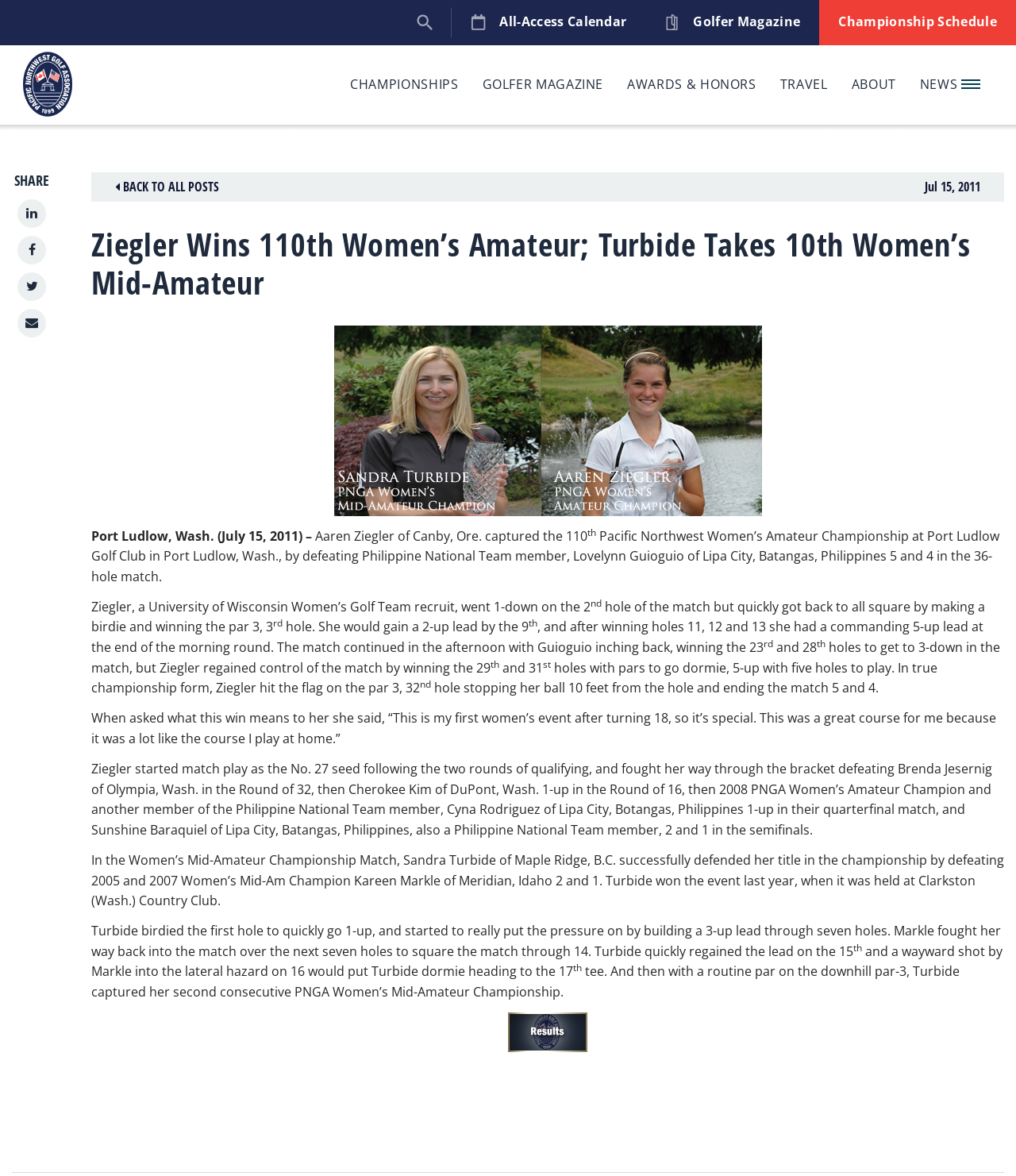Write an exhaustive caption that covers the webpage's main aspects.

The webpage is about the Pacific Northwest Golf Association, featuring news articles and championships information. At the top, there are several links to different sections of the website, including "All-Access Calendar", "Golfer Magazine", and "Championship Schedule". On the top left, there is a search bar with a magnifying glass icon. Below the links, there is a logo of the Pacific Northwest Golf Association.

The main content of the webpage is an article about Aaren Ziegler winning the 110th Pacific Northwest Women's Amateur Championship. The article is divided into several paragraphs, with a heading that reads "Ziegler Wins 110th Women's Amateur; Turbide Takes 10th Women's Mid-Amateur". There is an image related to the championship on the right side of the article.

The article provides details about the championship, including the scores and the opponents Ziegler faced. It also quotes Ziegler's statement about the win. Additionally, the article mentions Sandra Turbide's victory in the Women's Mid-Amateur Championship Match.

At the bottom of the article, there are social media sharing links and a "BACK TO ALL POSTS" button. On the right side of the webpage, there are several links to different sections of the website, including "CHAMPIONSHIPS", "GOLFER MAGAZINE", "AWARDS & HONORS", "TRAVEL", "ABOUT", and "NEWS".